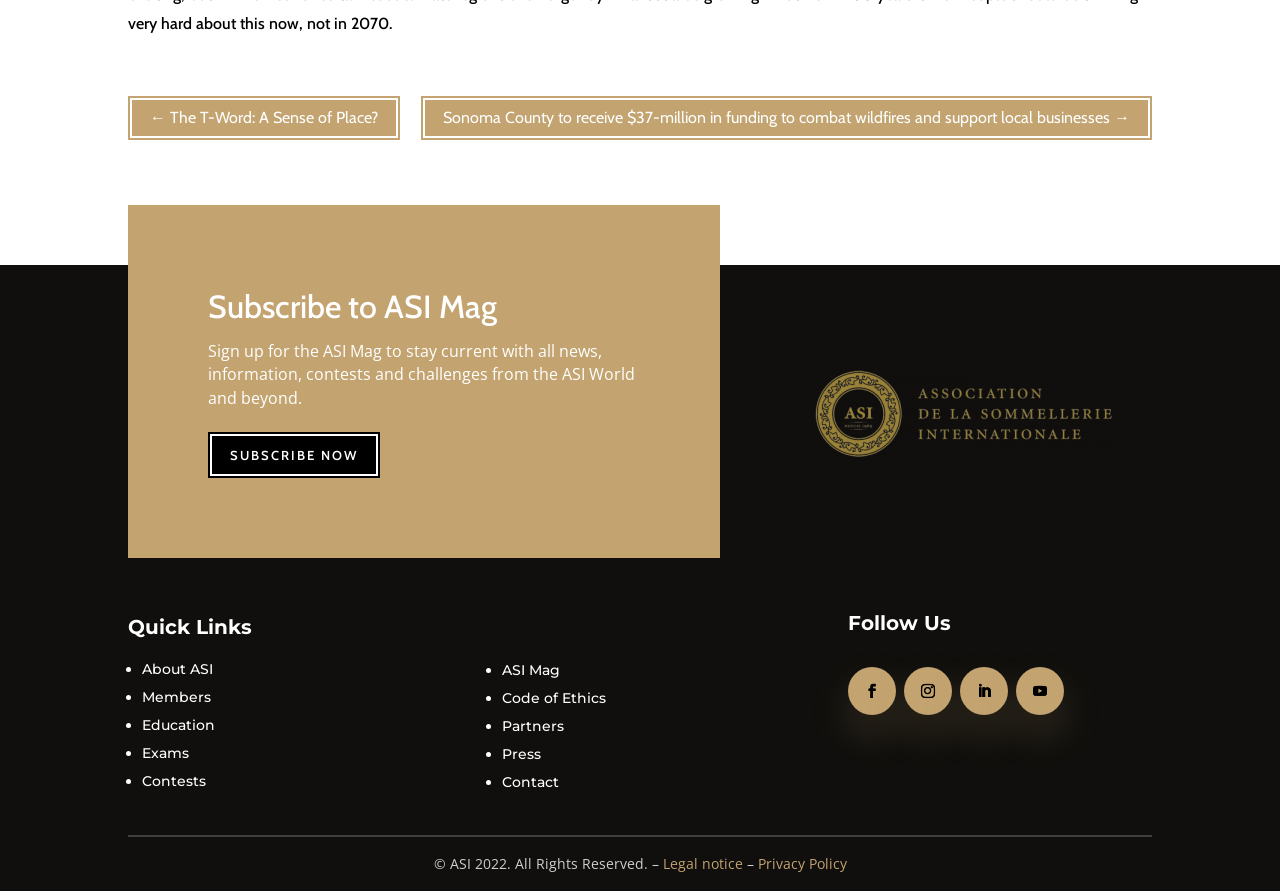What type of links are listed under 'Quick Links'?
Carefully examine the image and provide a detailed answer to the question.

The 'Quick Links' section is located in the middle of the webpage and contains a list of links with bullet points. The links include 'About ASI', 'Members', 'Education', 'Exams', 'Contests', and others. These links appear to be resources related to ASI, suggesting that they provide quick access to various aspects of the organization.